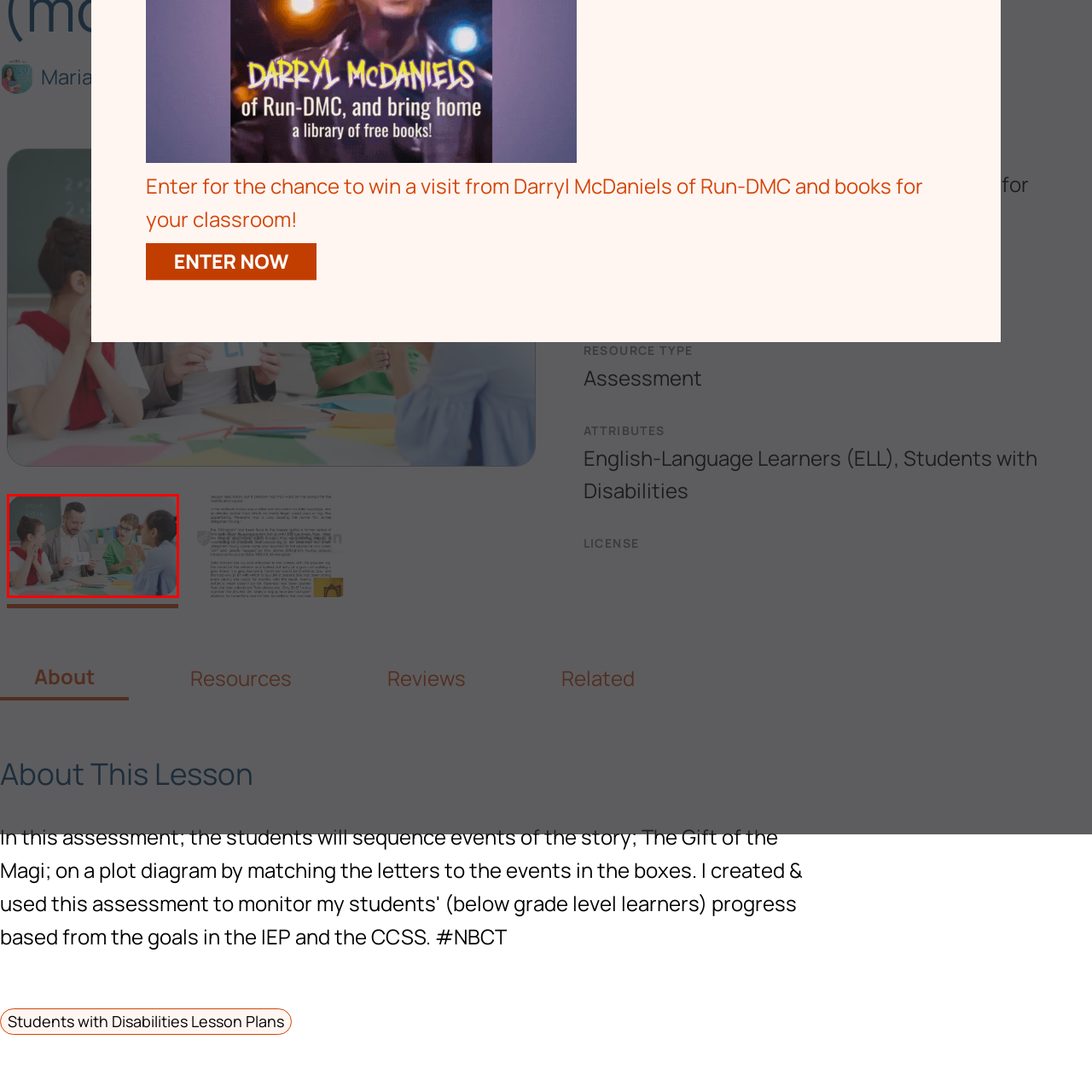Study the area of the image outlined in red and respond to the following question with as much detail as possible: What is on the flashcard?

The teacher is holding up a flashcard displaying the letter 'U', which is mentioned in the caption as part of the learning activity.